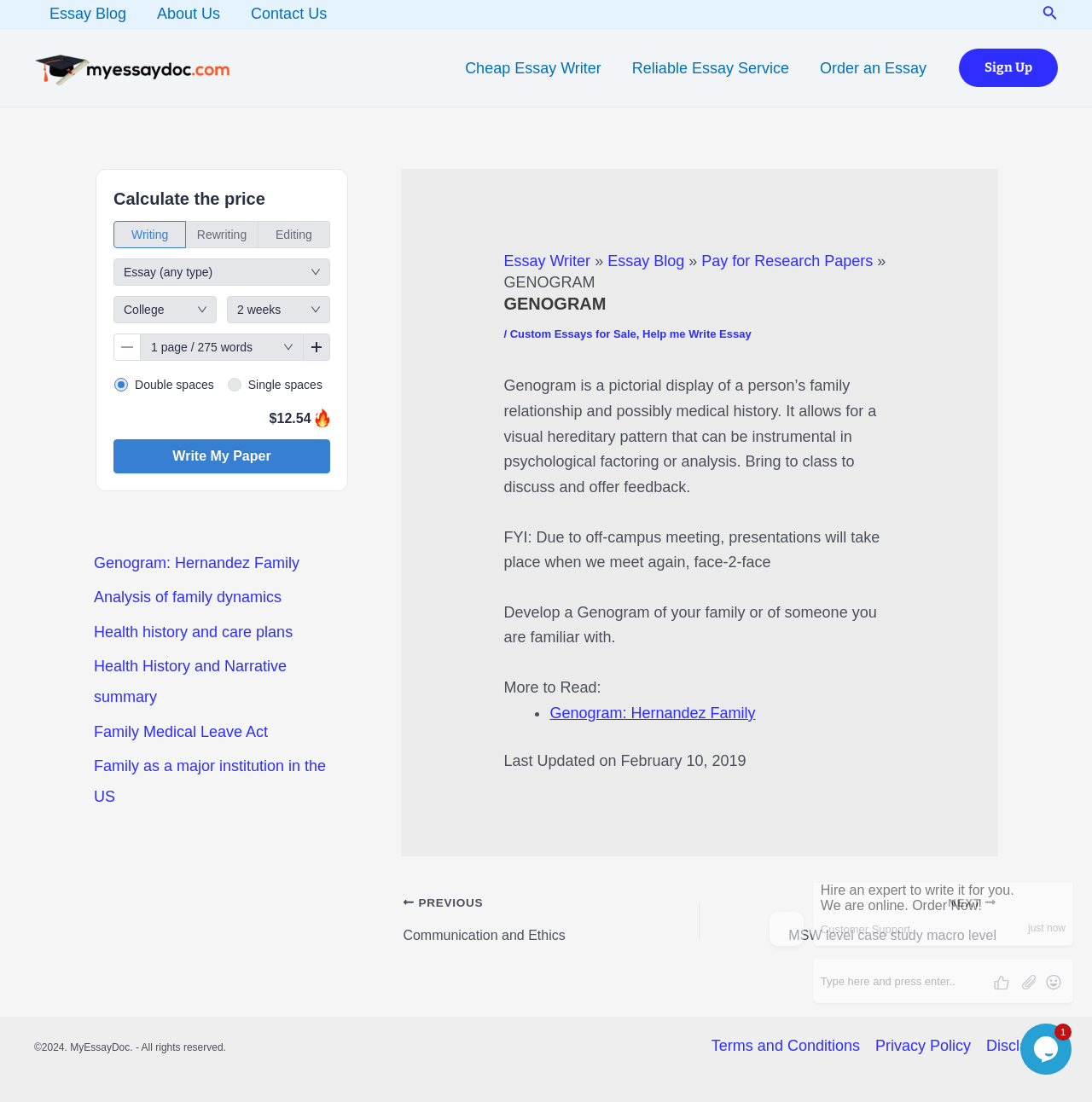Examine the image carefully and respond to the question with a detailed answer: 
What is the purpose of a Genogram?

According to the webpage, a Genogram is a pictorial display of a person's family relationship and possibly medical history, allowing for a visual hereditary pattern that can be instrumental in psychological factoring or analysis.